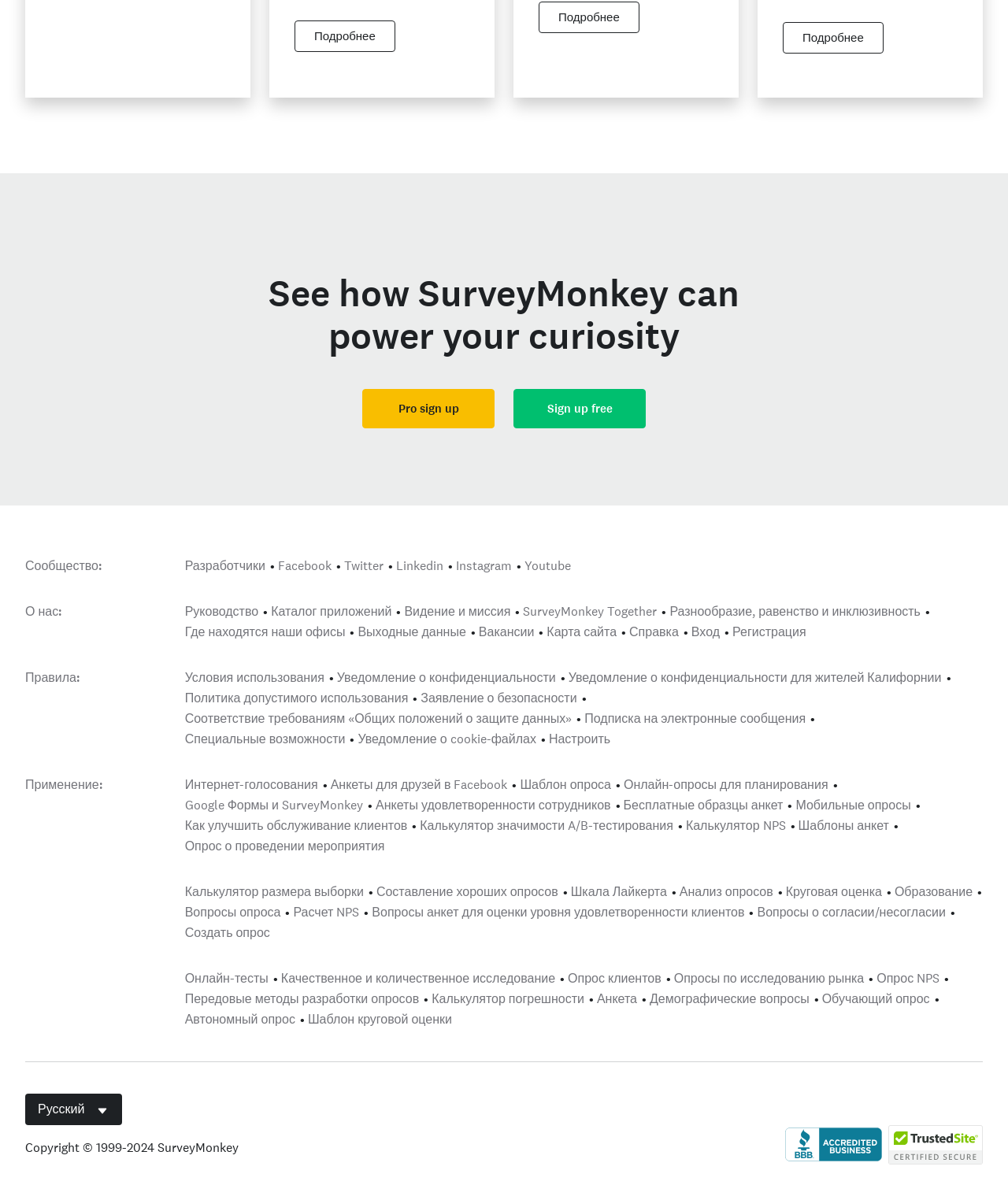Please locate the clickable area by providing the bounding box coordinates to follow this instruction: "View SurveyMonkey's vision and mission".

[0.401, 0.504, 0.507, 0.518]